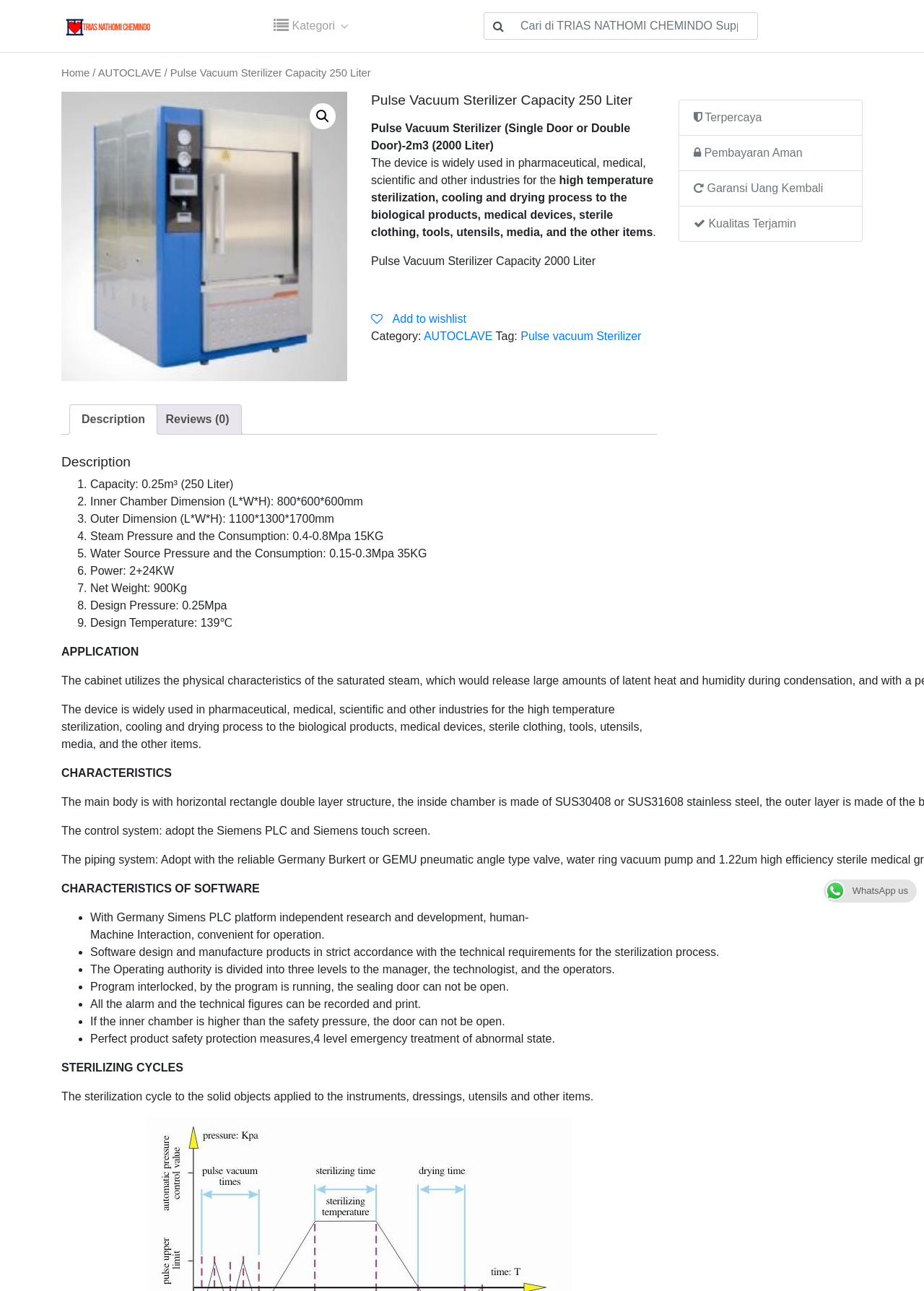Locate the UI element that matches the description title="Pulse Vacuum Sterilizer" in the webpage screenshot. Return the bounding box coordinates in the format (top-left x, top-left y, bottom-right x, bottom-right y), with values ranging from 0 to 1.

[0.066, 0.071, 0.376, 0.295]